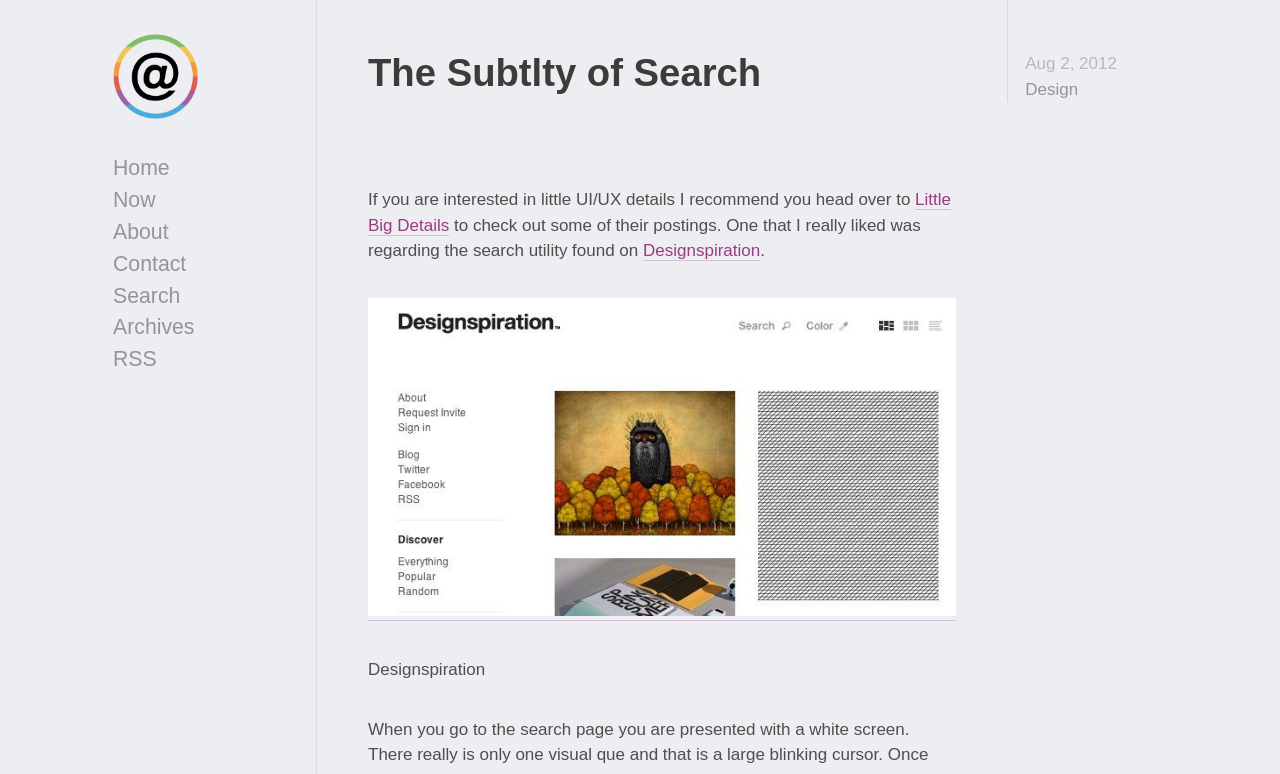Examine the screenshot and answer the question in as much detail as possible: What is the author's recommendation for UI/UX details?

The author recommends checking out Little Big Details for UI/UX details, as mentioned in the text 'If you are interested in little UI/UX details I recommend you head over to Little Big Details to check out some of their postings.'